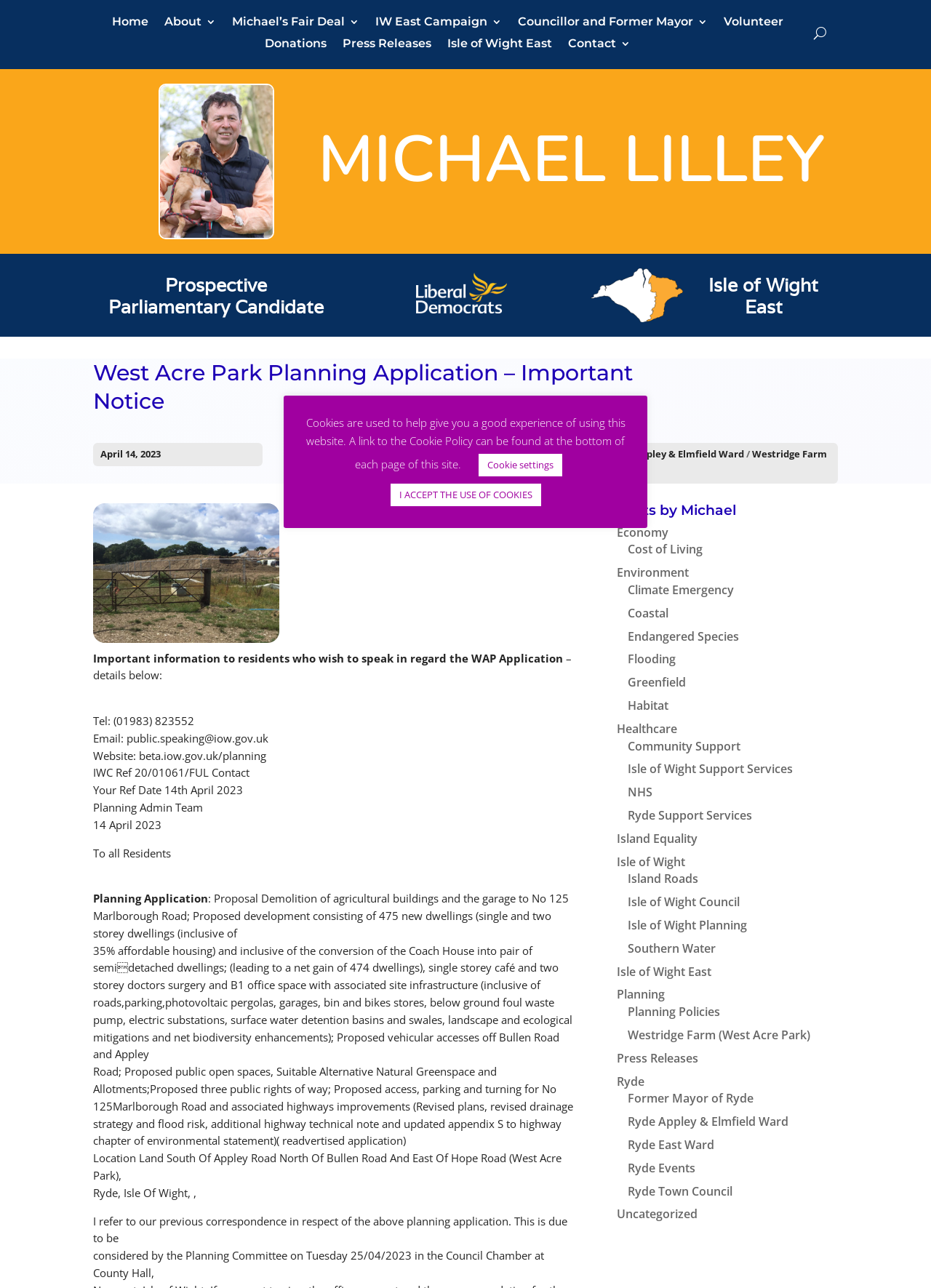How many images are there on the webpage?
Based on the image, provide your answer in one word or phrase.

3